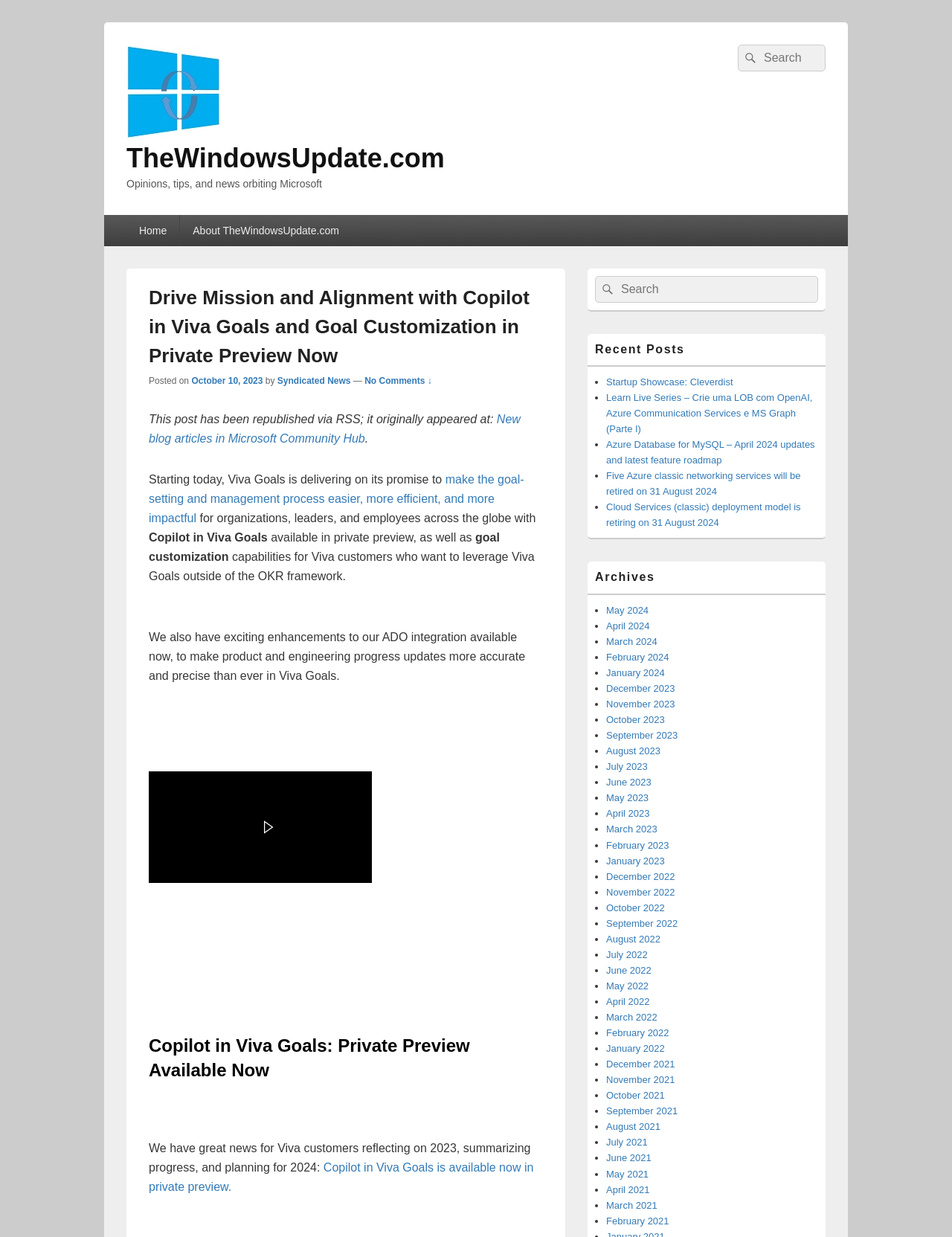Please identify the bounding box coordinates of where to click in order to follow the instruction: "Read the post about Copilot in Viva Goals".

[0.156, 0.835, 0.57, 0.875]